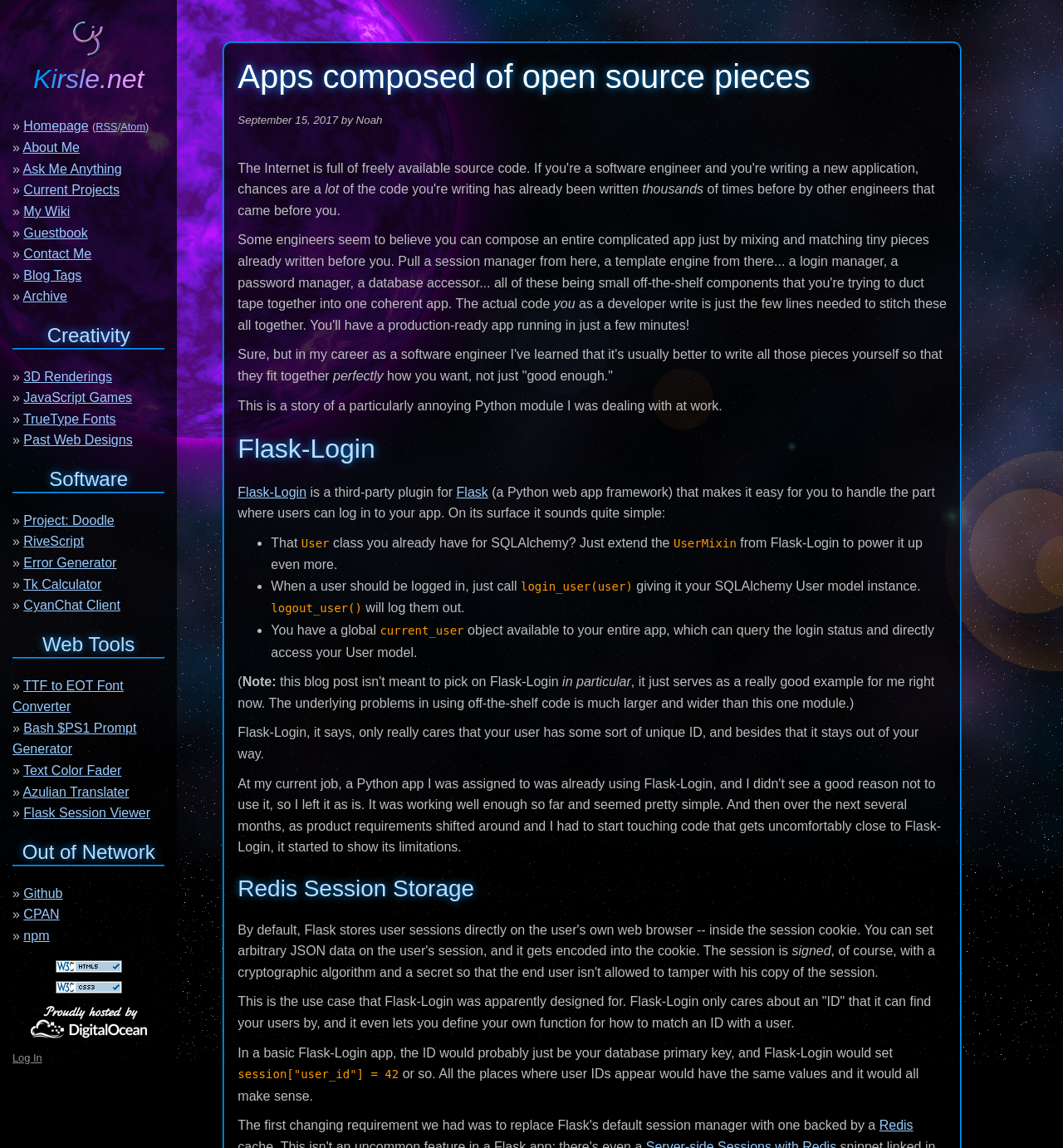Identify the bounding box for the UI element described as: "Bash $PS1 Prompt Generator". The coordinates should be four float numbers between 0 and 1, i.e., [left, top, right, bottom].

[0.012, 0.628, 0.128, 0.659]